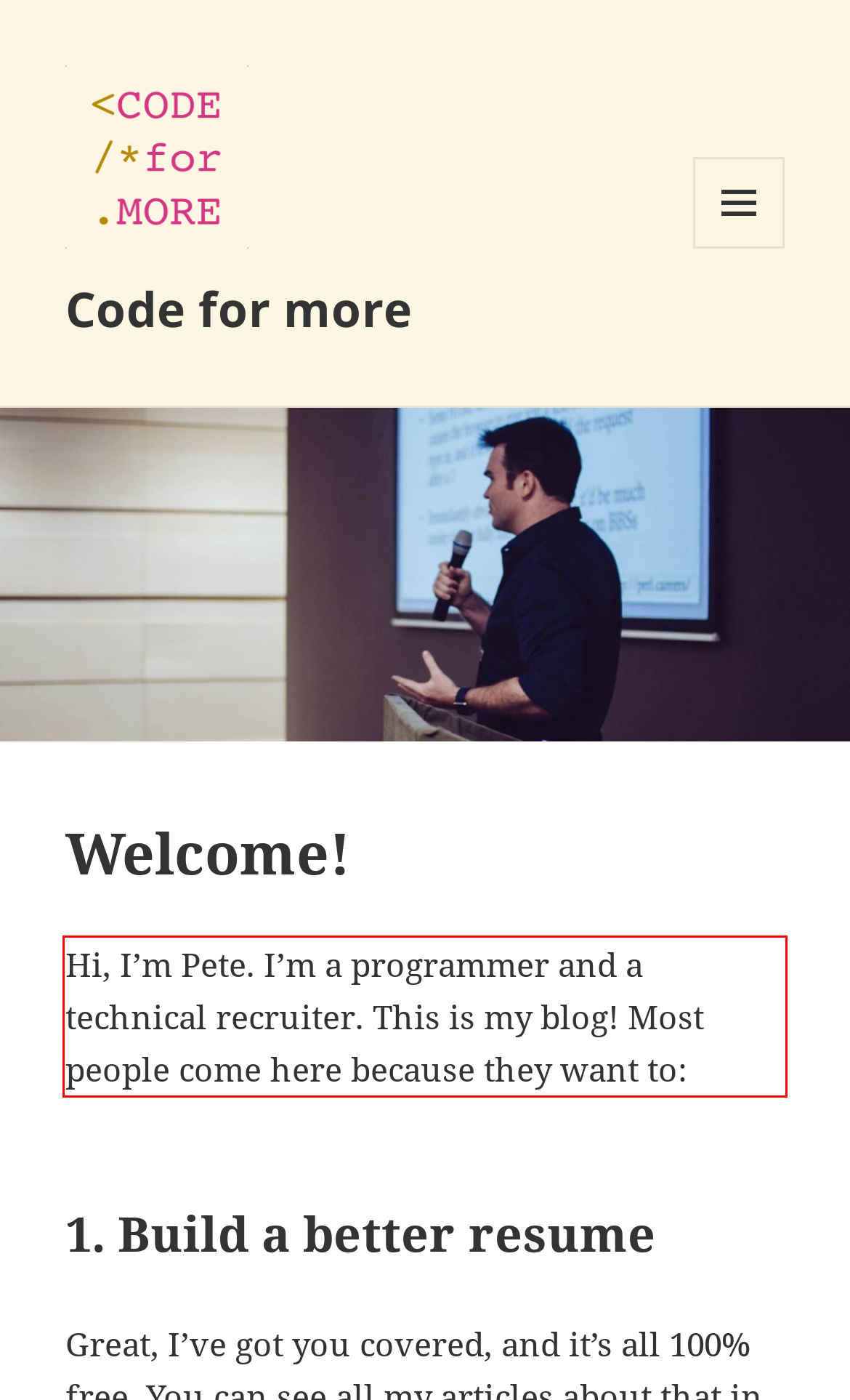Within the screenshot of the webpage, there is a red rectangle. Please recognize and generate the text content inside this red bounding box.

Hi, I’m Pete. I’m a programmer and a technical recruiter. This is my blog! Most people come here because they want to: